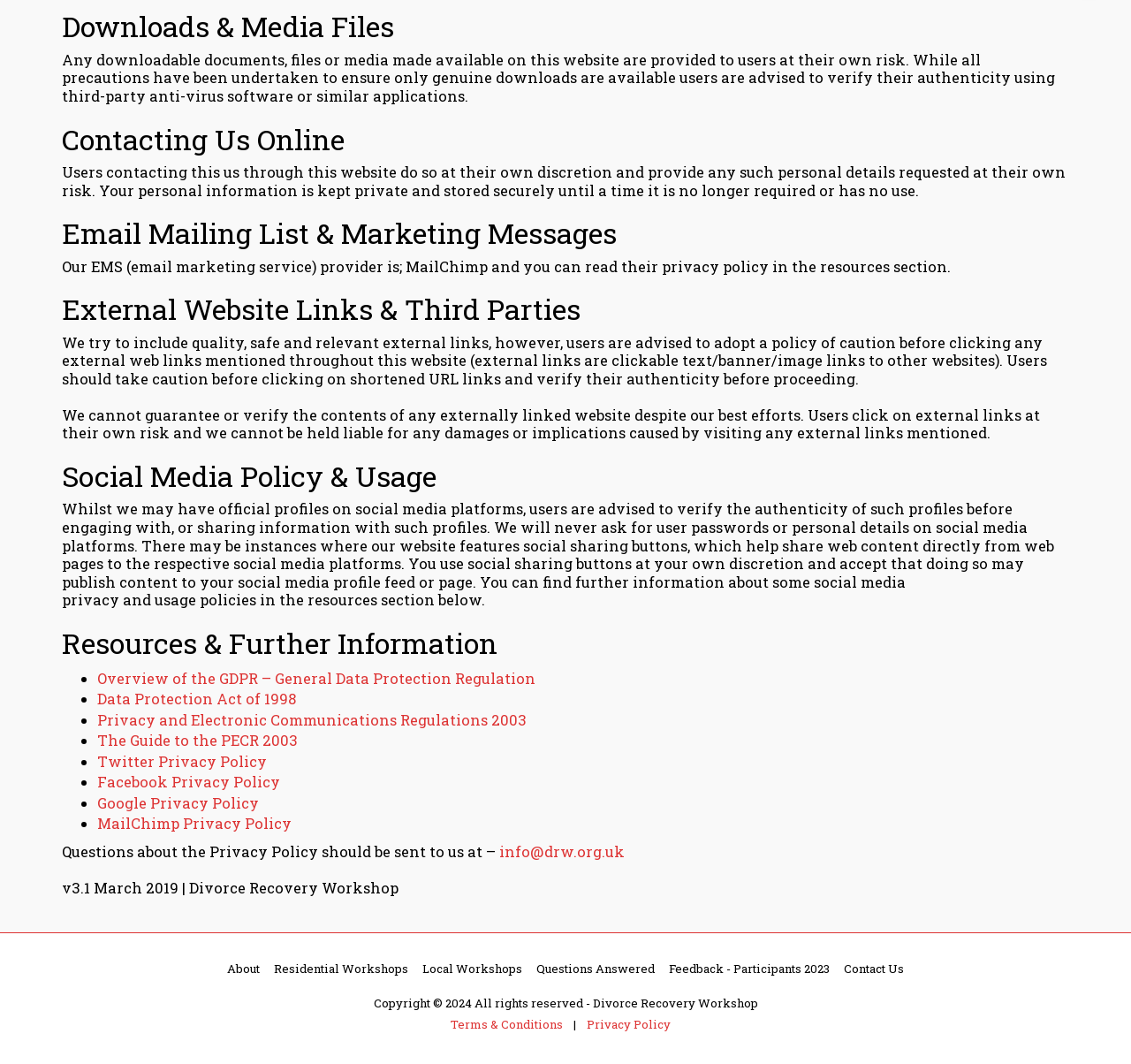Kindly respond to the following question with a single word or a brief phrase: 
What is the name of the email marketing service provider used by this website?

MailChimp